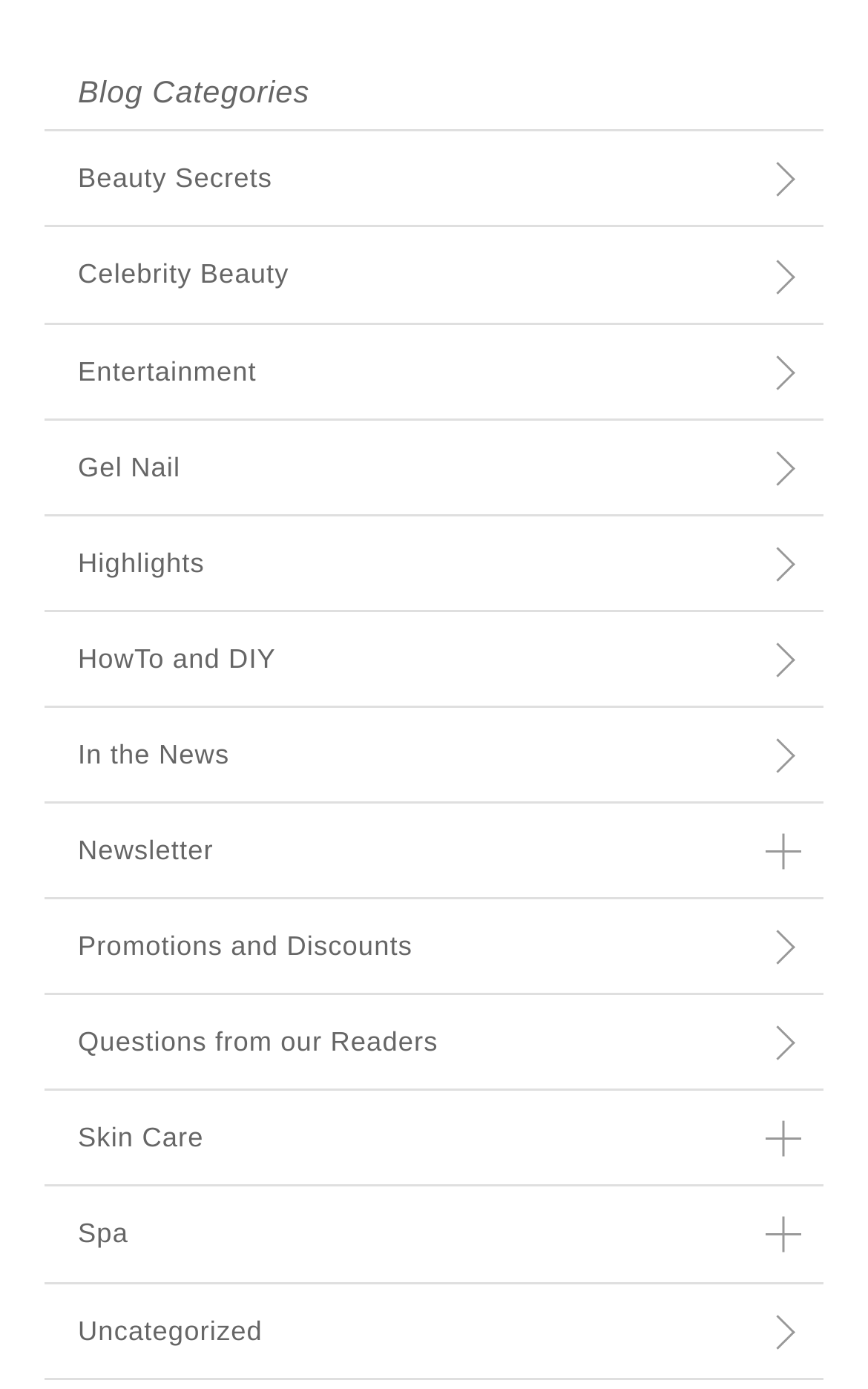Kindly determine the bounding box coordinates of the area that needs to be clicked to fulfill this instruction: "Check out Highlights".

[0.051, 0.371, 0.949, 0.439]